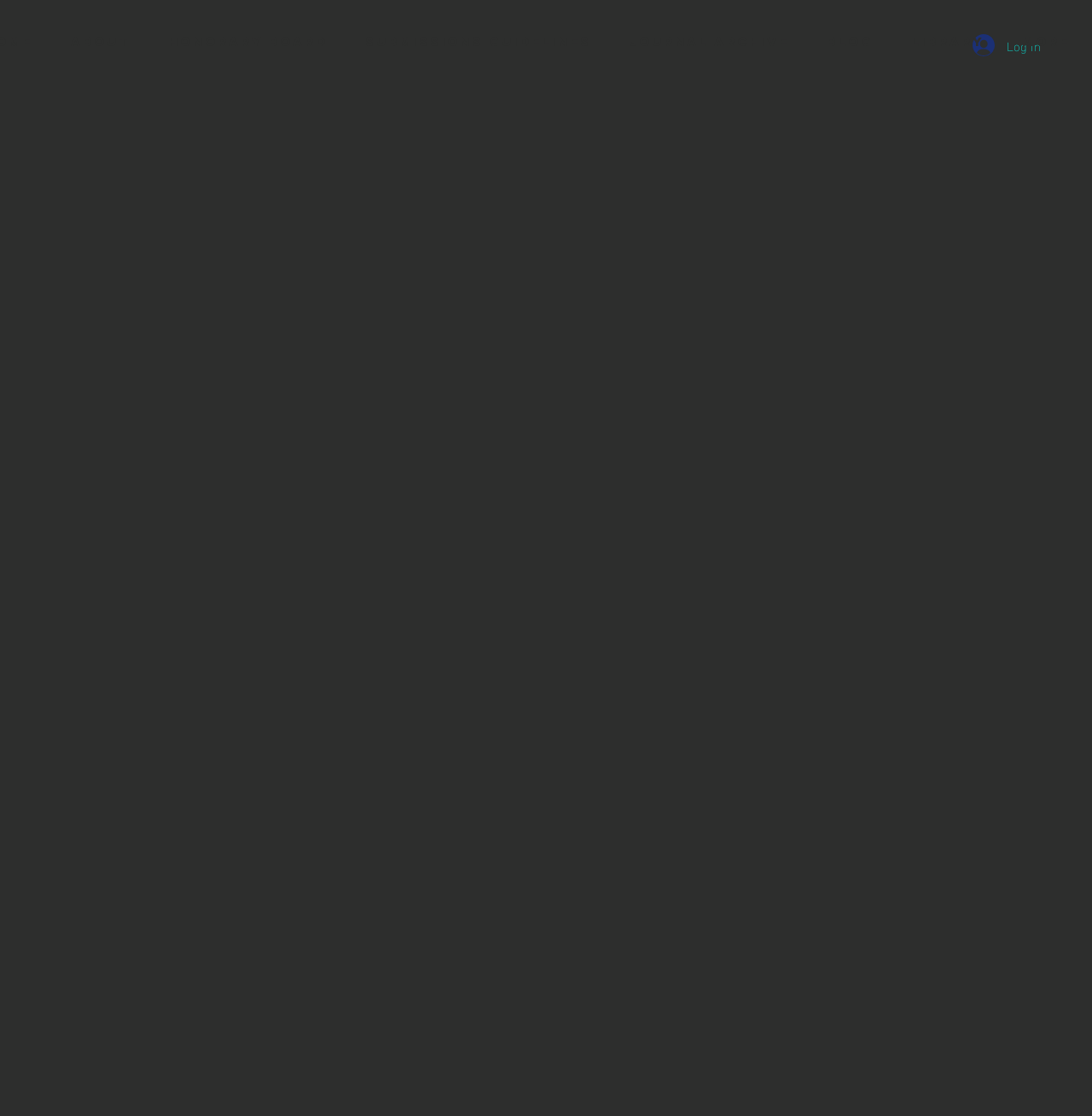Respond to the following question using a concise word or phrase: 
What is the last item in the navigation menu?

More